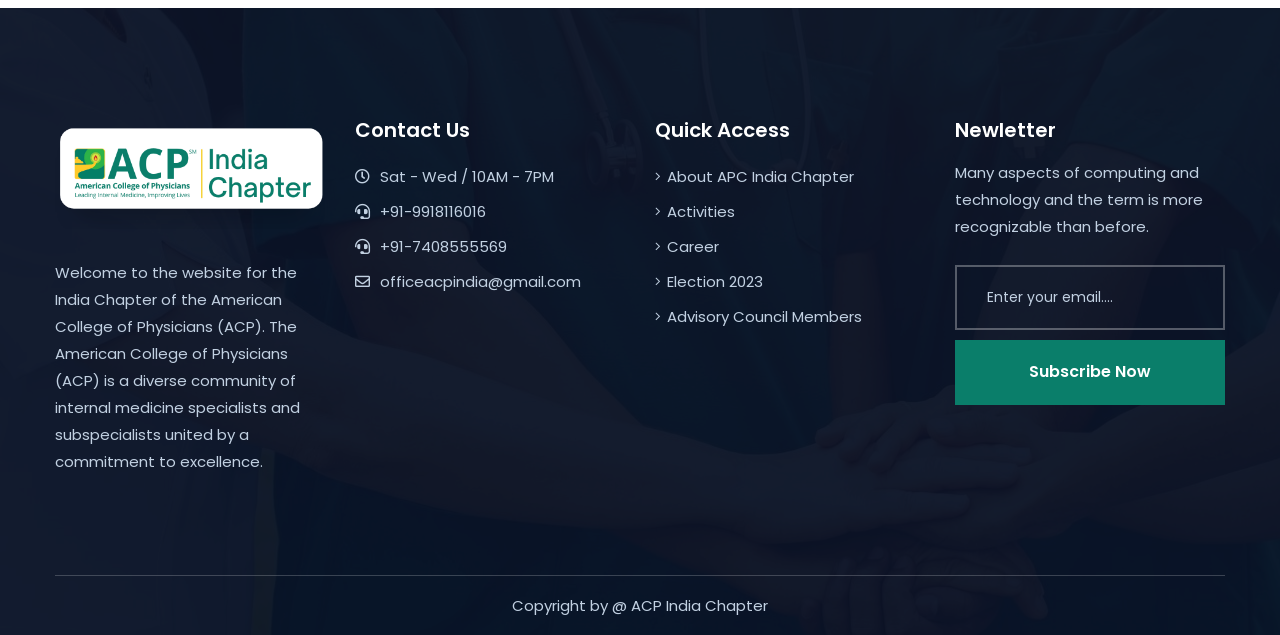Based on the image, please elaborate on the answer to the following question:
What is the organization's commitment?

The commitment of the American College of Physicians (ACP) is mentioned in the welcome message on the webpage, which states that the ACP is a diverse community of internal medicine specialists and subspecialists united by a commitment to excellence.